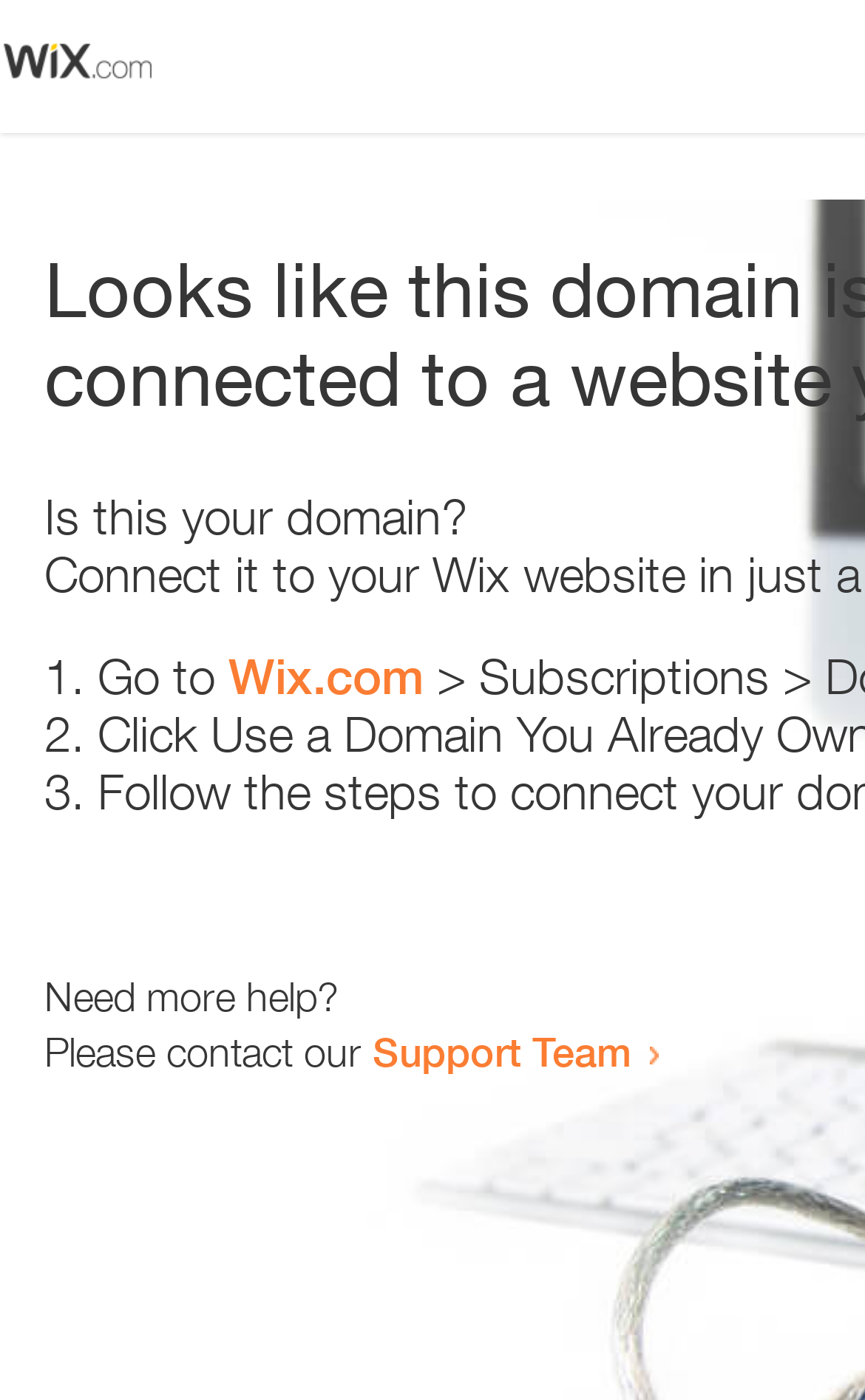Find the bounding box coordinates for the HTML element described in this sentence: "Support Team". Provide the coordinates as four float numbers between 0 and 1, in the format [left, top, right, bottom].

[0.431, 0.733, 0.731, 0.768]